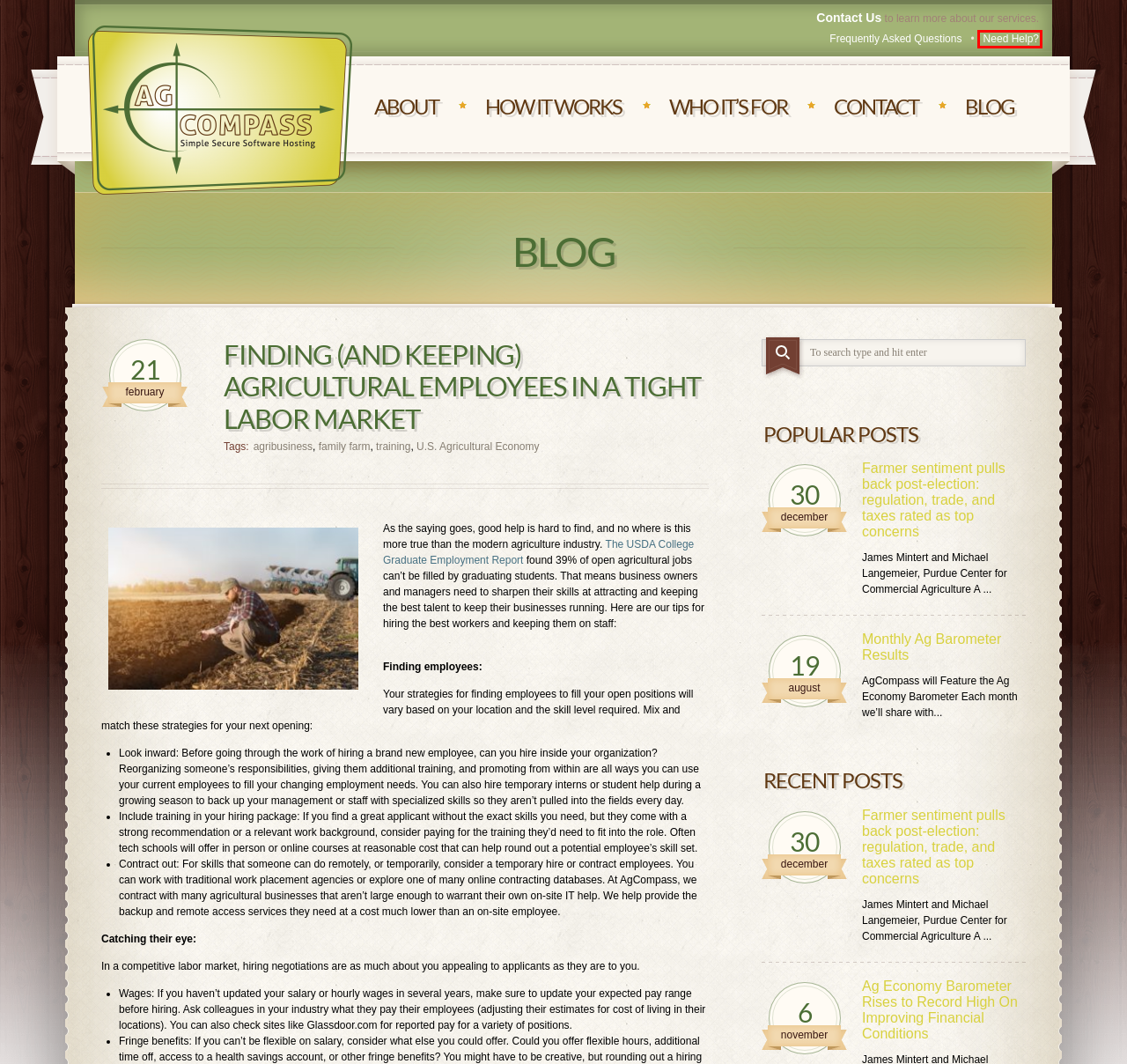You have a screenshot of a webpage with a red rectangle bounding box around a UI element. Choose the best description that matches the new page after clicking the element within the bounding box. The candidate descriptions are:
A. Ag Economy Barometer Rises to Record High On Improving Financial Conditions - AgCompass
B. Ag Economy Barometer measures the U.S. agricultural economy.
C. Regulation, trade, and taxes rated as top concerns
D. agribusiness Archives - AgCompass
E. training Archives - AgCompass
F. Small Businesses Benefit from Our Services
G. BLOG - AgCompass
H. Contact Us - AgCompass

H